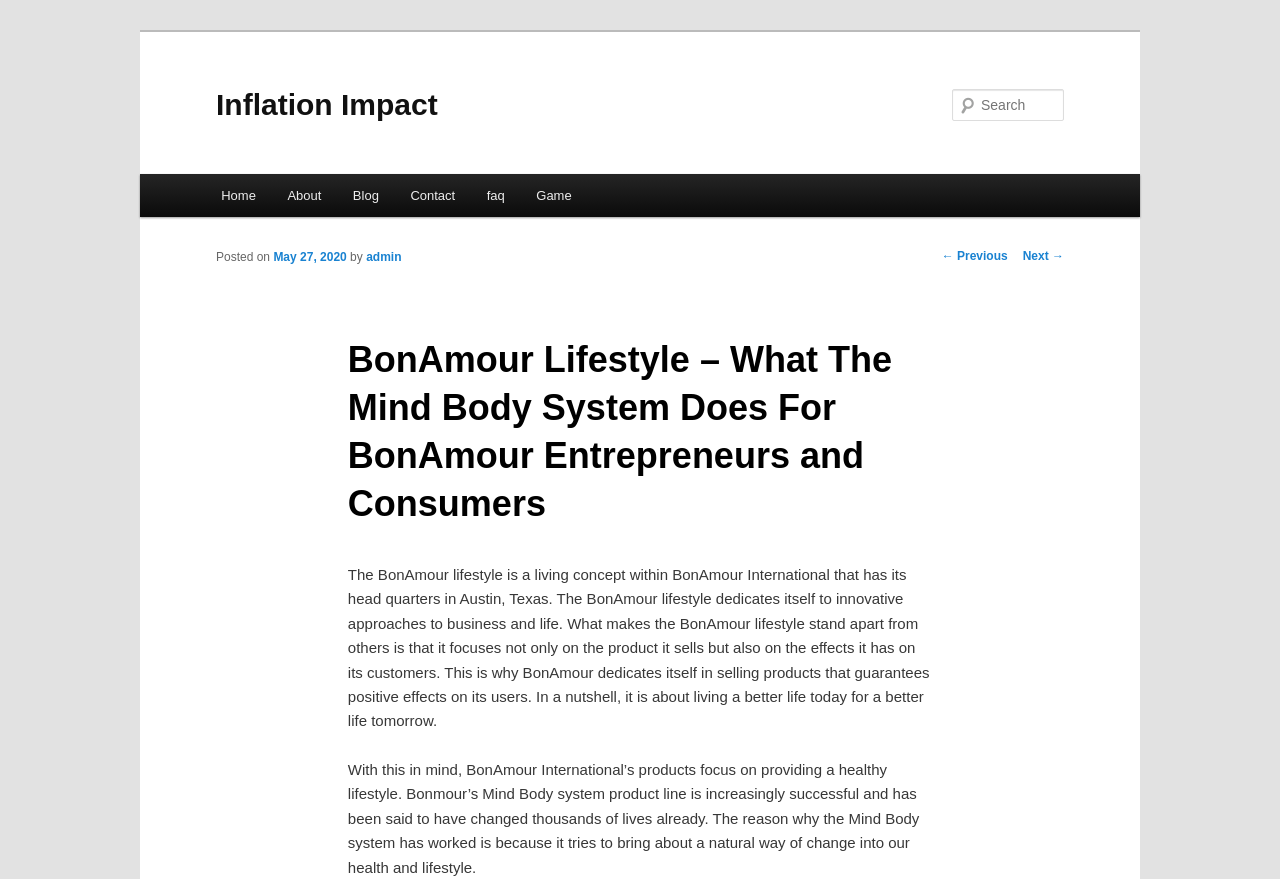Extract the bounding box coordinates for the described element: "← Previous". The coordinates should be represented as four float numbers between 0 and 1: [left, top, right, bottom].

[0.736, 0.284, 0.787, 0.299]